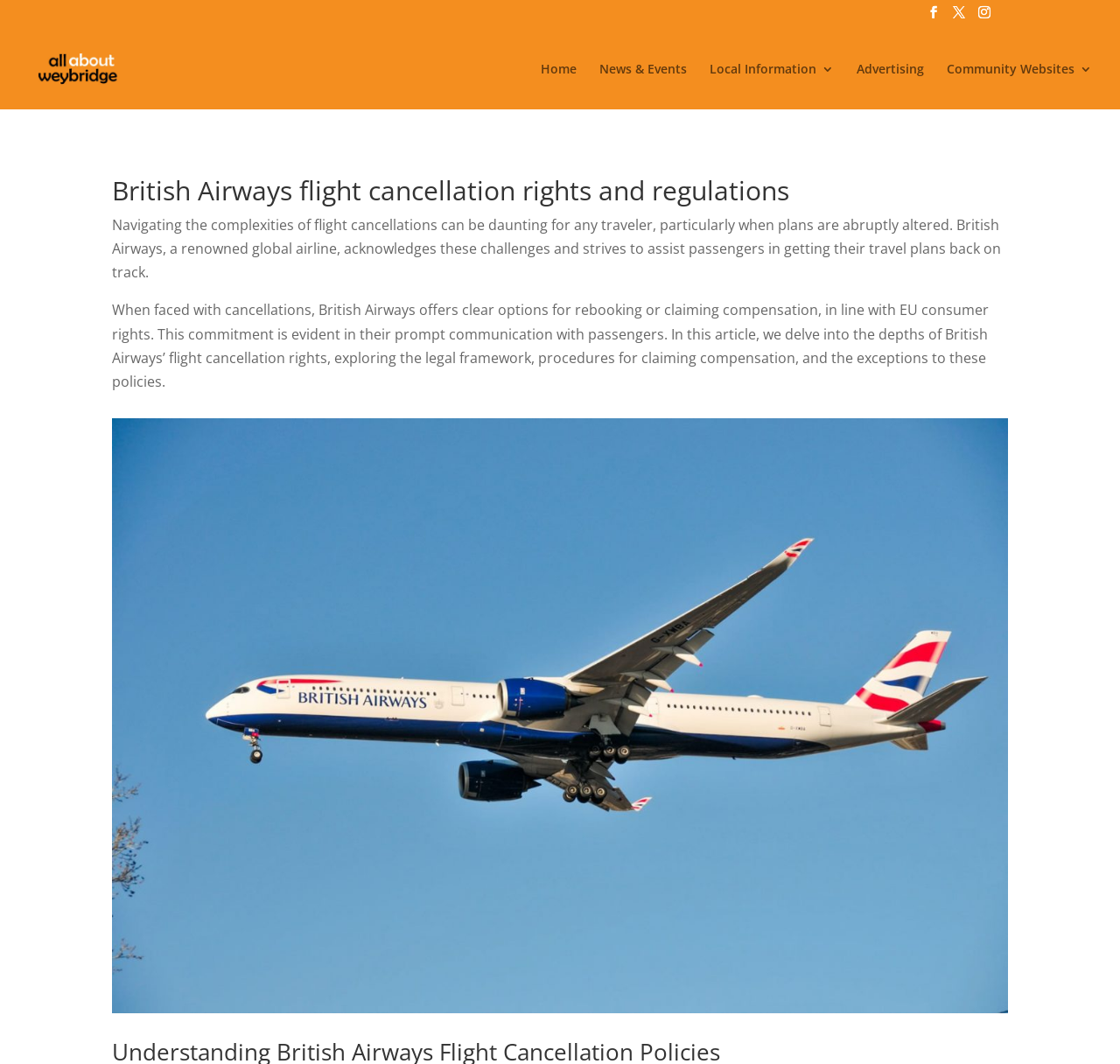Provide the text content of the webpage's main heading.

British Airways flight cancellation rights and regulations